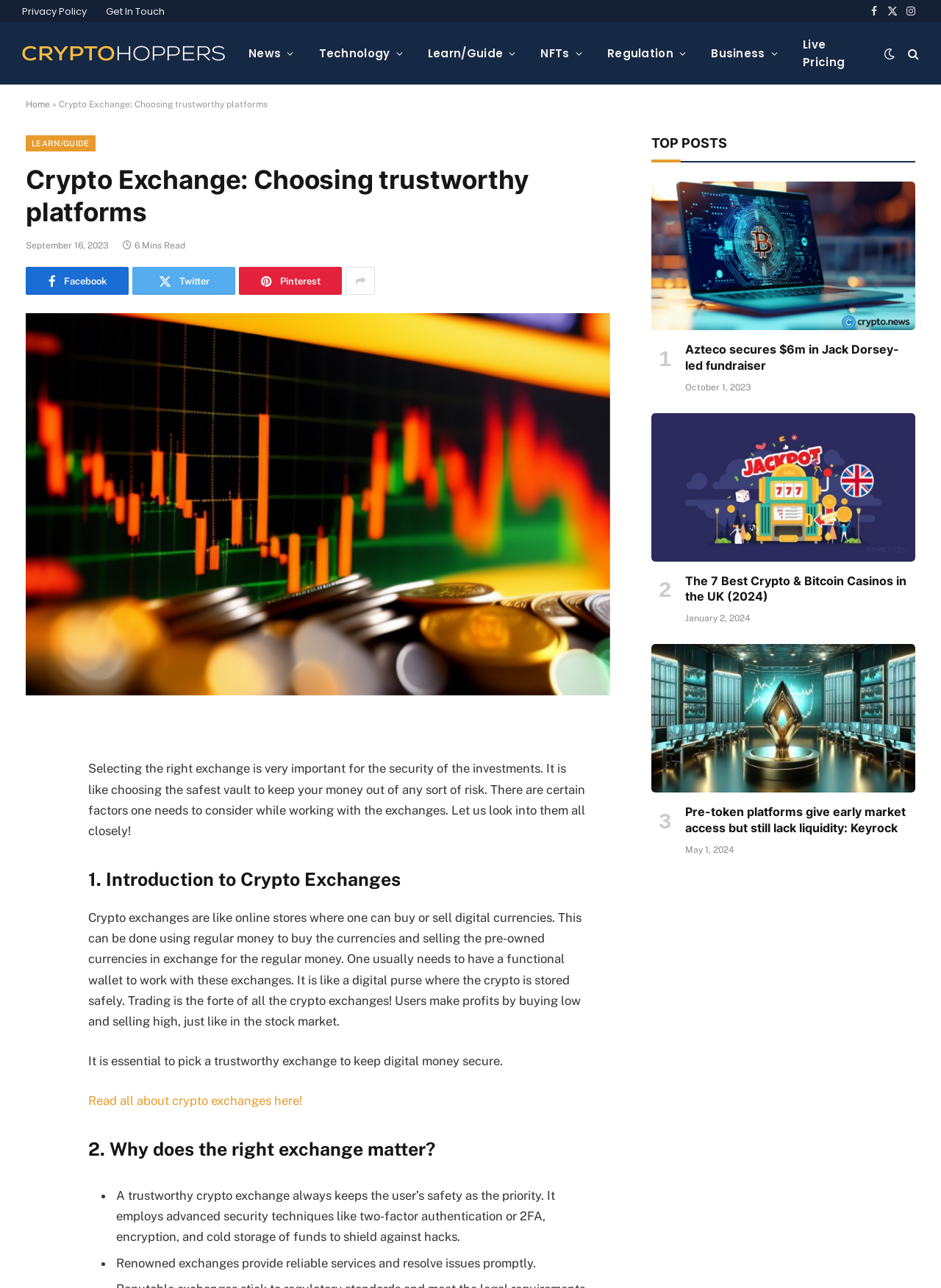What is the function of a crypto exchange?
Look at the image and respond with a one-word or short-phrase answer.

To buy or sell digital currencies